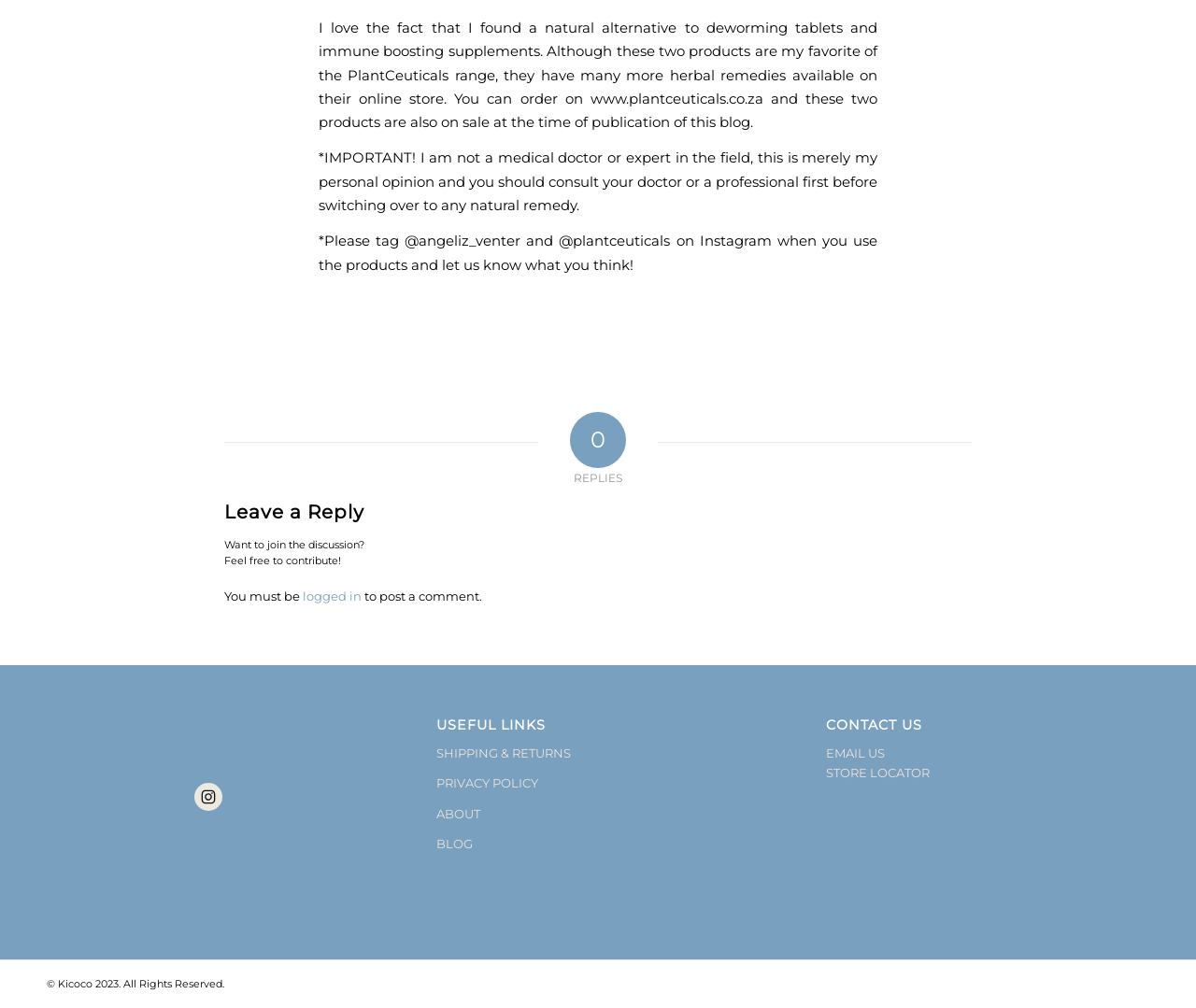Pinpoint the bounding box coordinates of the clickable element to carry out the following instruction: "Click to leave a reply."

[0.188, 0.498, 0.812, 0.518]